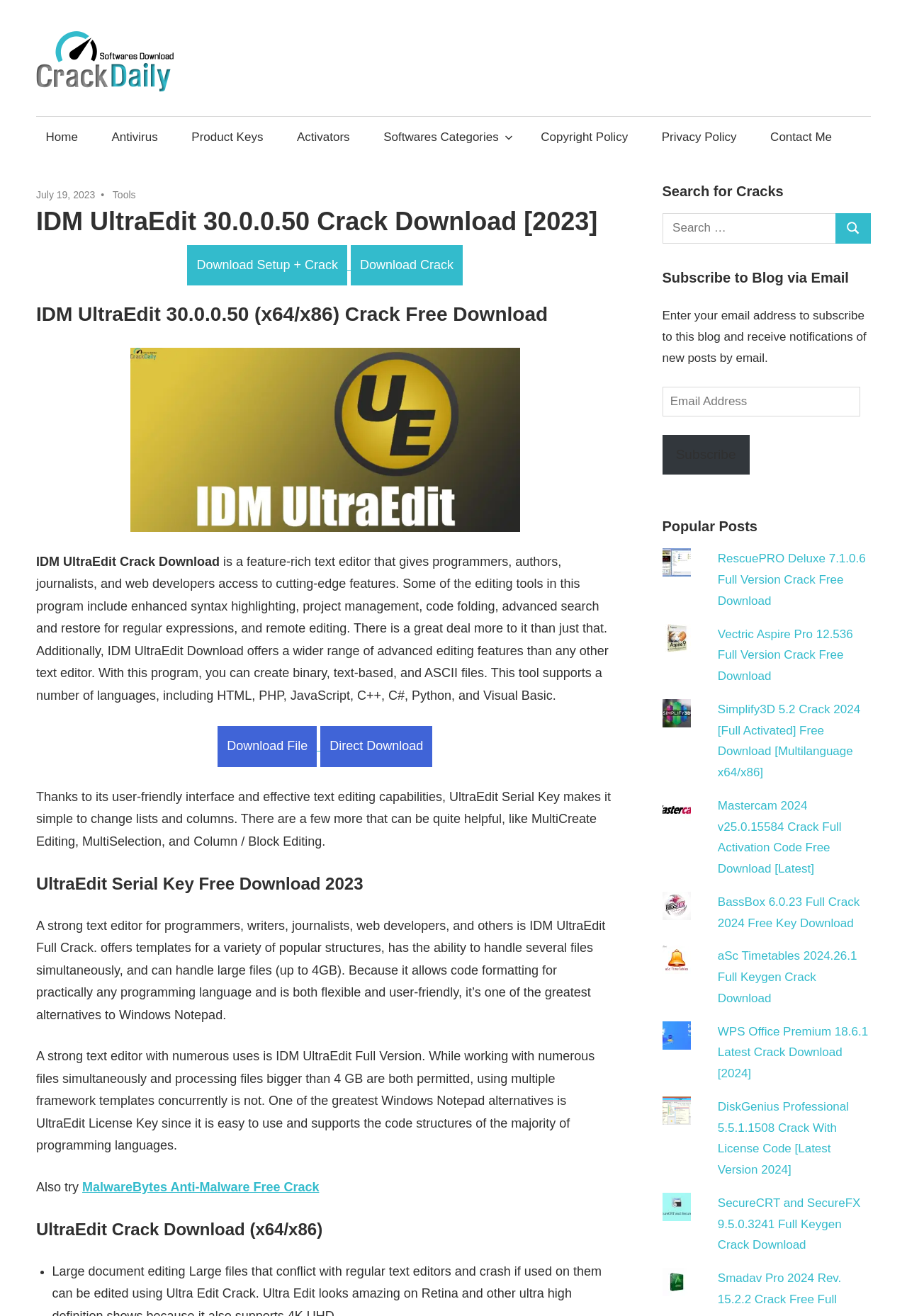Identify the bounding box coordinates of the clickable region necessary to fulfill the following instruction: "Save the article". The bounding box coordinates should be four float numbers between 0 and 1, i.e., [left, top, right, bottom].

None